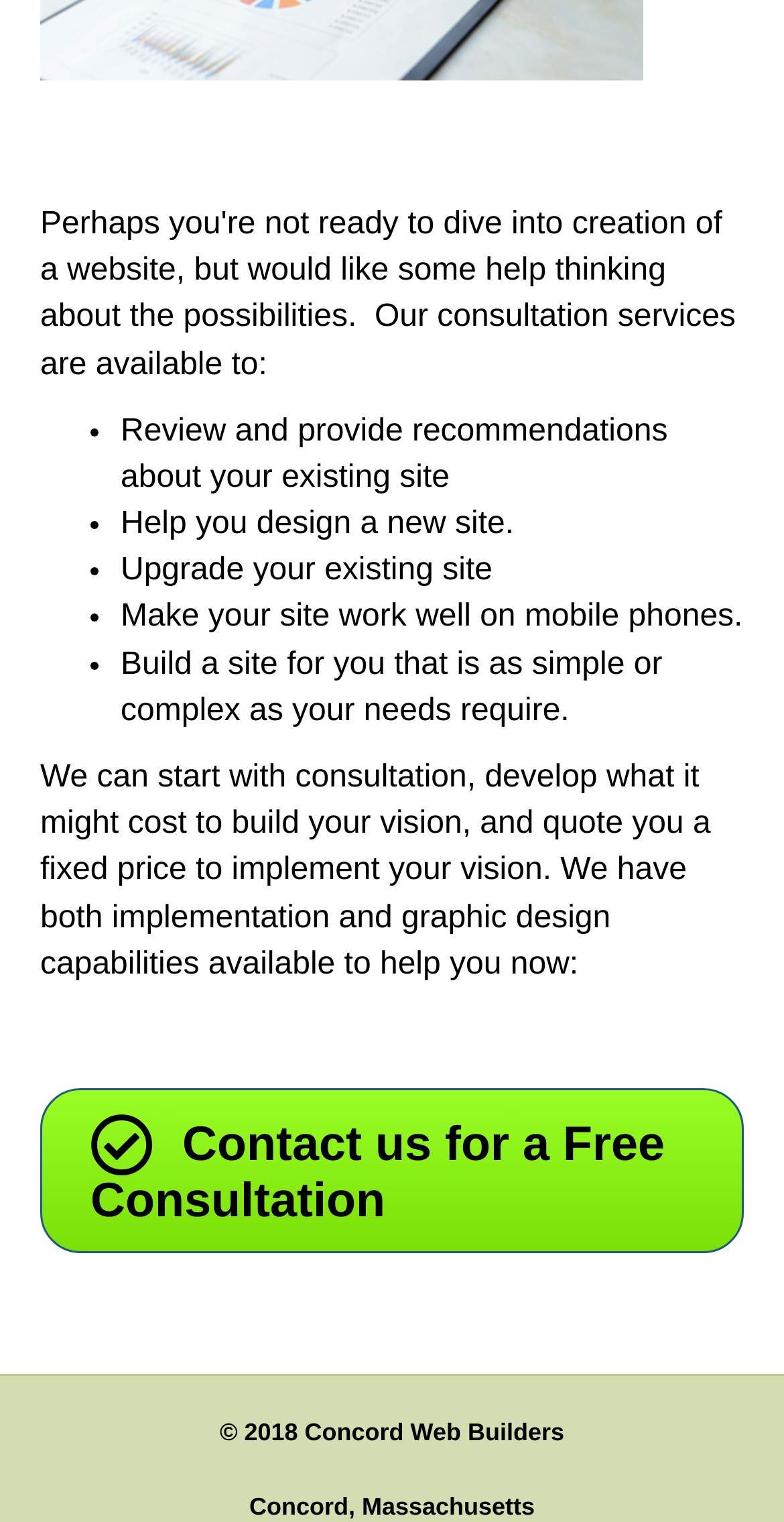Please look at the image and answer the question with a detailed explanation: What year is the copyright for Concord Web Builders?

The webpage has a copyright notice at the bottom that says '© 2018 Concord Web Builders', which indicates the year of the copyright.